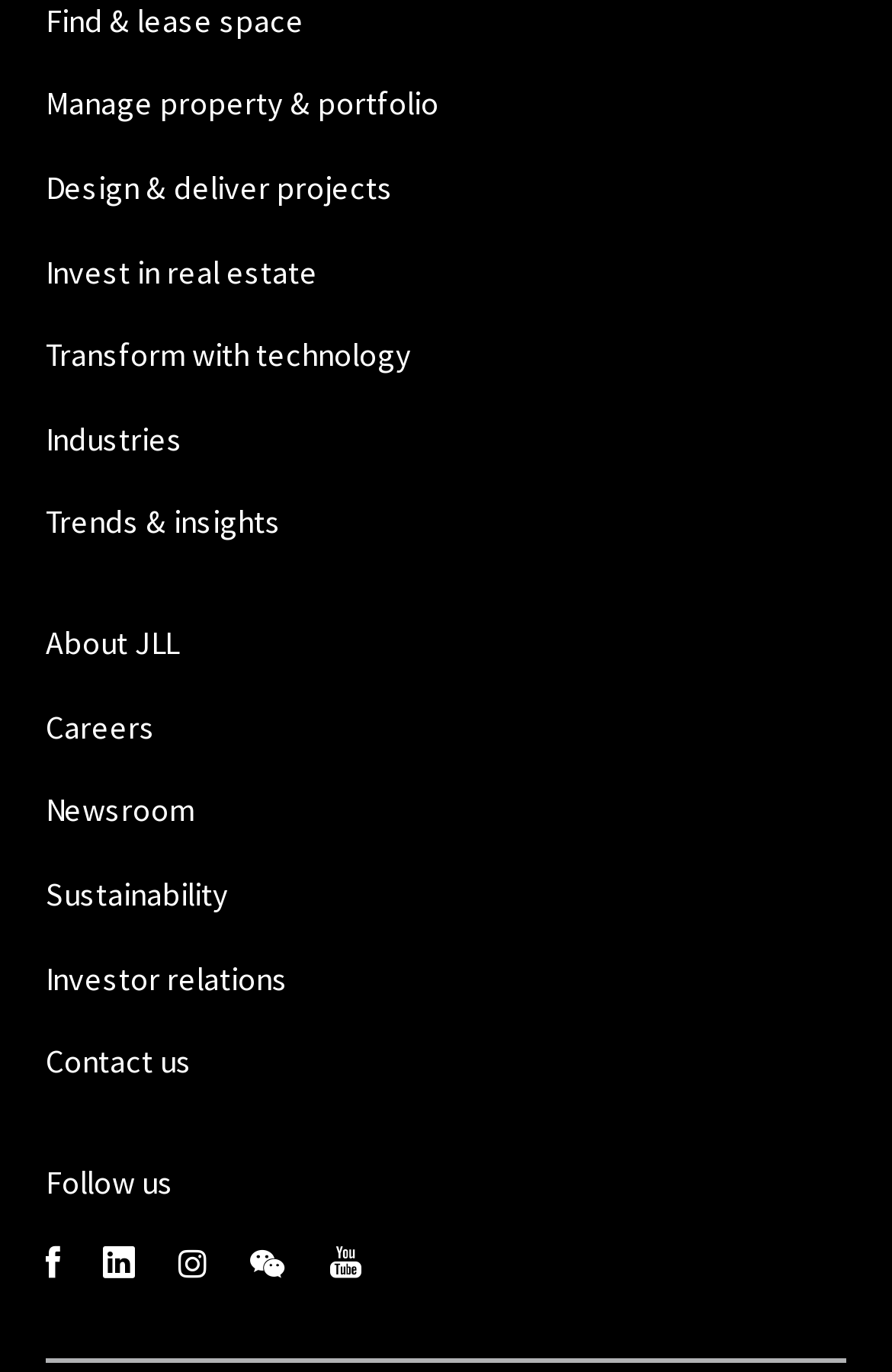What are the main services offered by JLL?
Answer the question with a thorough and detailed explanation.

Based on the links provided on the webpage, JLL seems to offer various services including managing properties and portfolios, designing and delivering projects, investing in real estate, and transforming with technology.